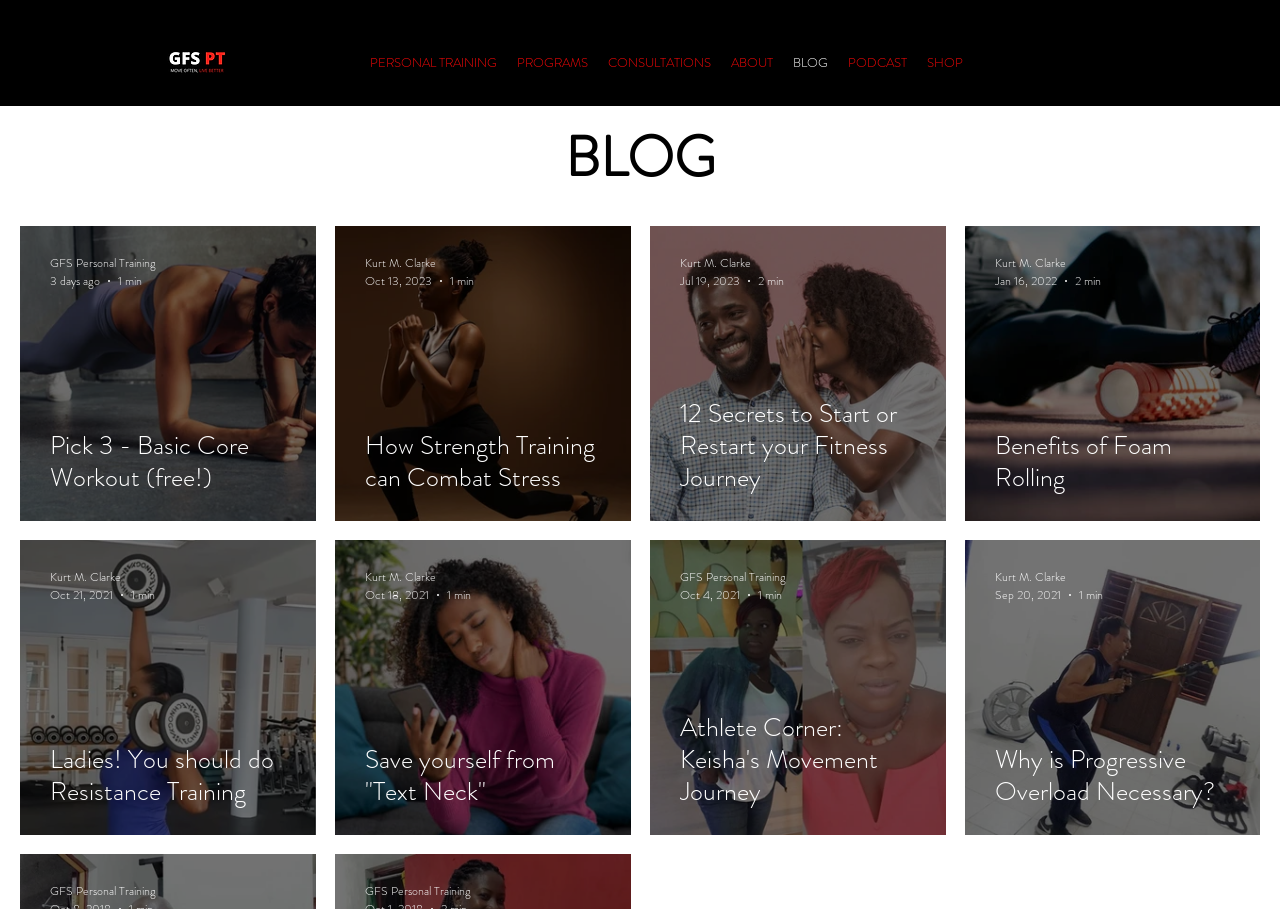Please provide the bounding box coordinate of the region that matches the element description: Benefits of Foam Rolling. Coordinates should be in the format (top-left x, top-left y, bottom-right x, bottom-right y) and all values should be between 0 and 1.

[0.777, 0.472, 0.961, 0.543]